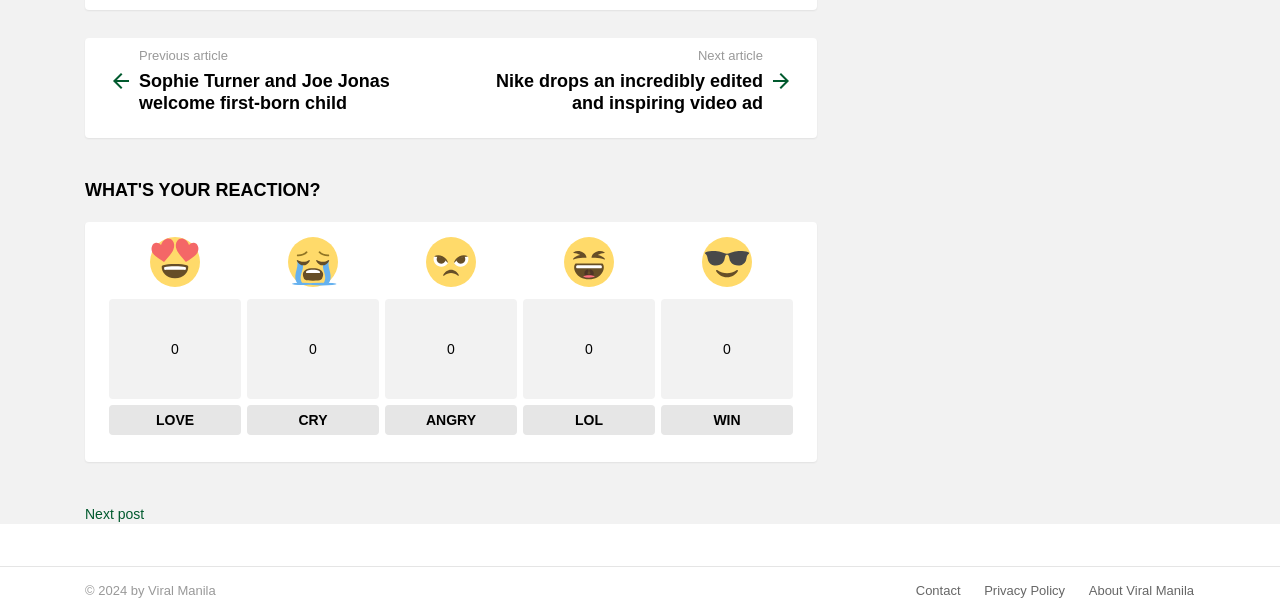Please specify the bounding box coordinates for the clickable region that will help you carry out the instruction: "Go to the 'Next post'".

[0.066, 0.822, 0.113, 0.848]